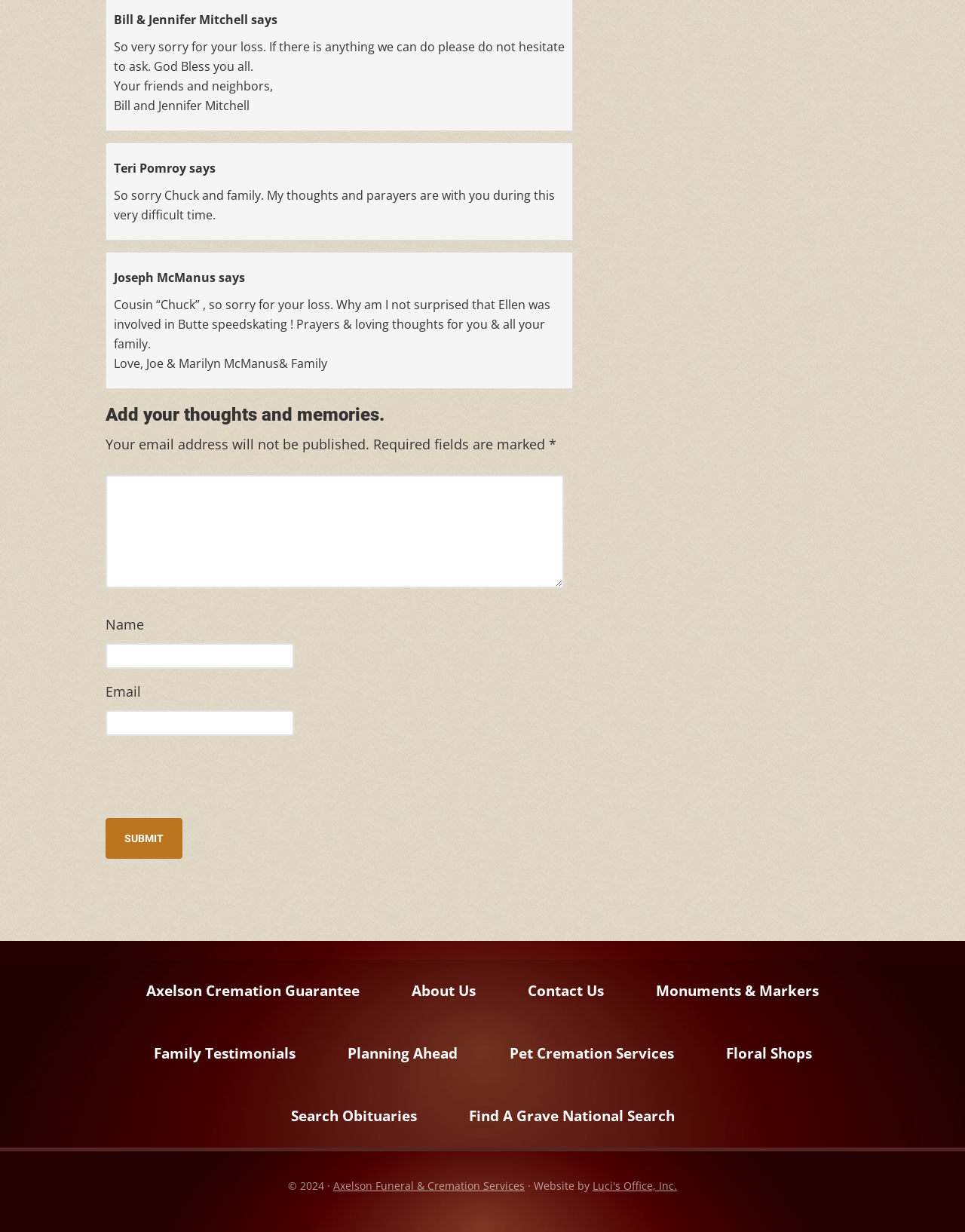Given the element description Axelson Funeral & Cremation Services, identify the bounding box coordinates for the UI element on the webpage screenshot. The format should be (top-left x, top-left y, bottom-right x, bottom-right y), with values between 0 and 1.

[0.345, 0.956, 0.544, 0.968]